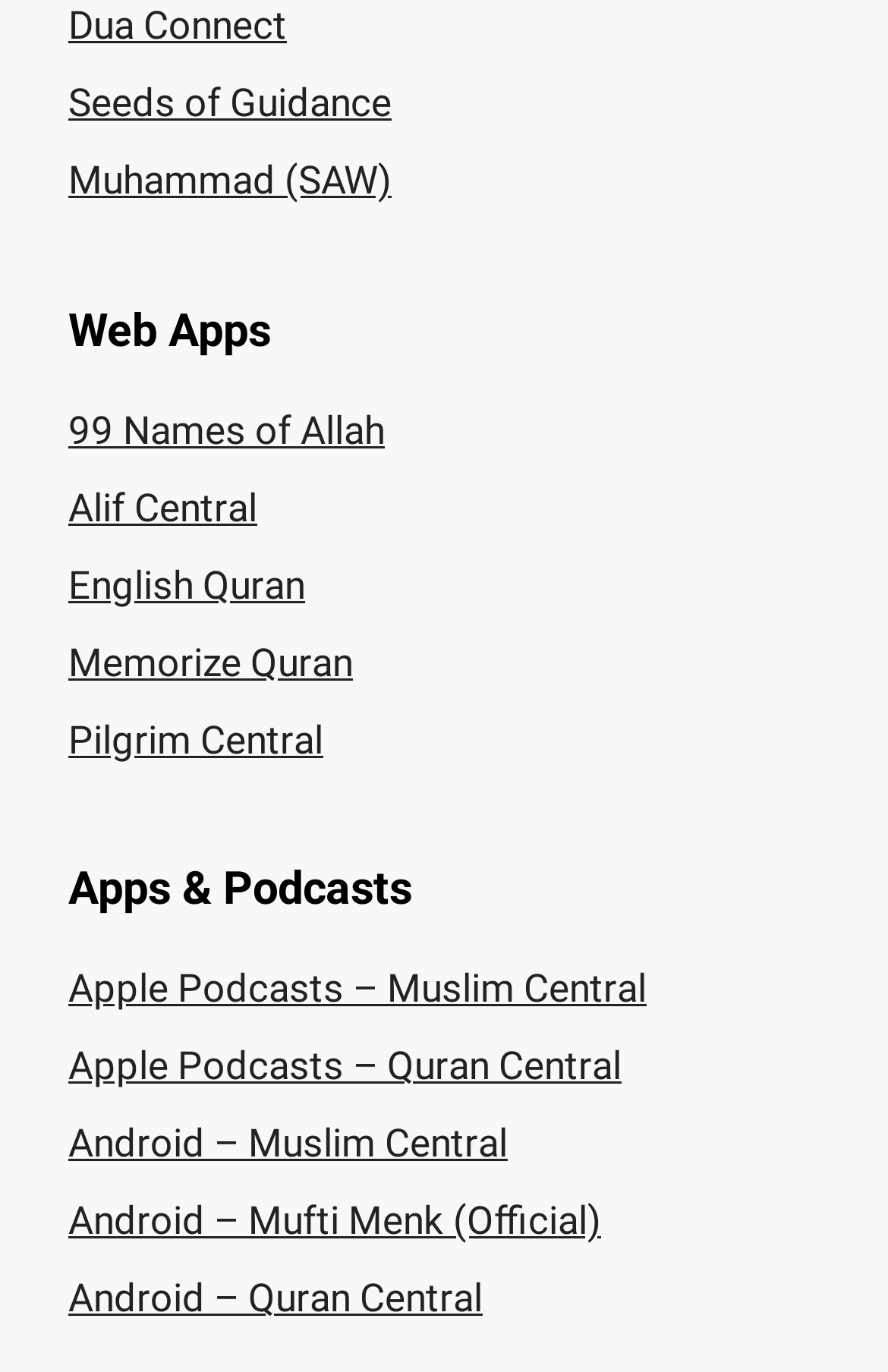Provide a one-word or brief phrase answer to the question:
How many sections are there on this webpage?

2